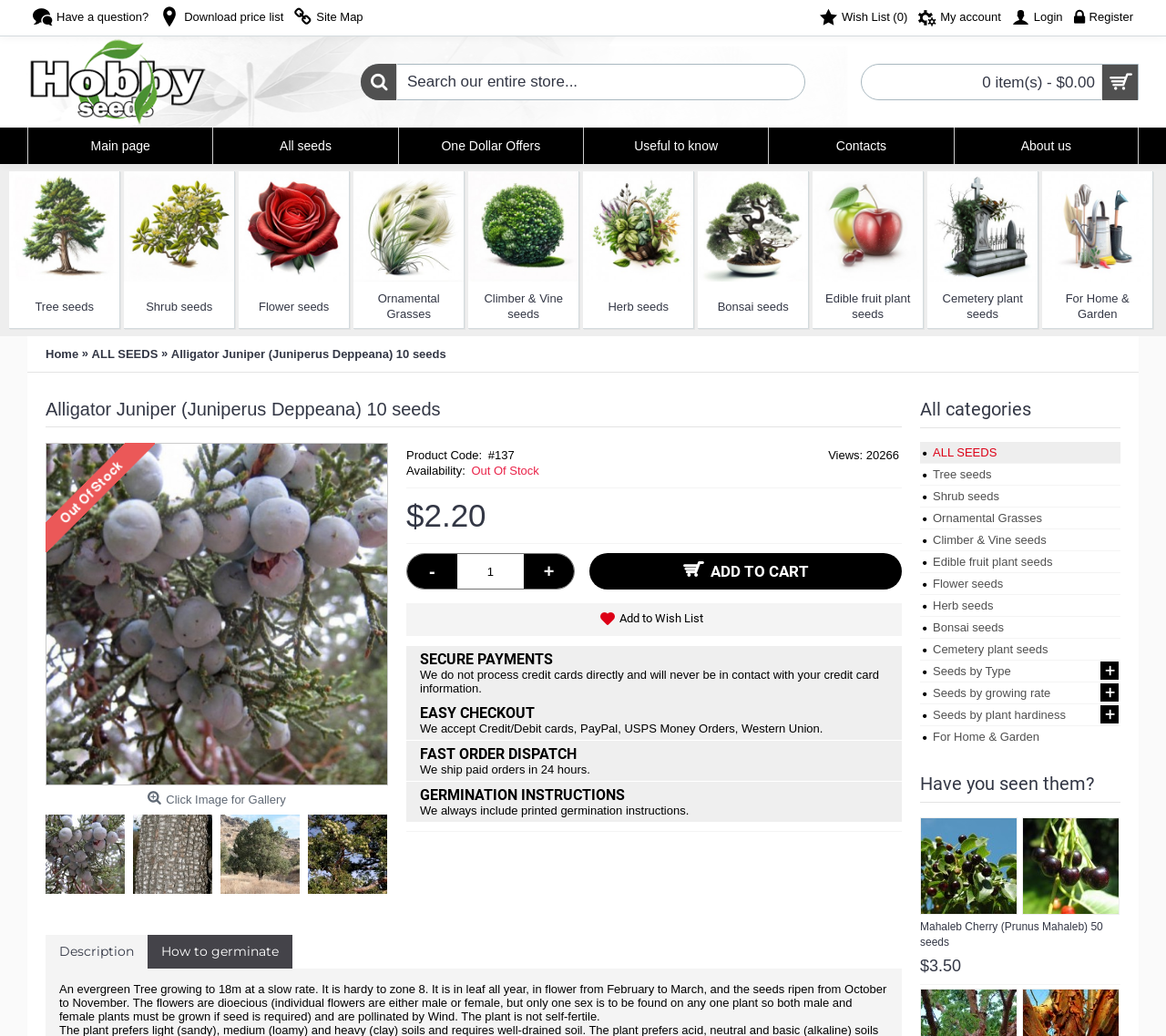Extract the heading text from the webpage.

Alligator Juniper (Juniperus Deppeana) 10 seeds